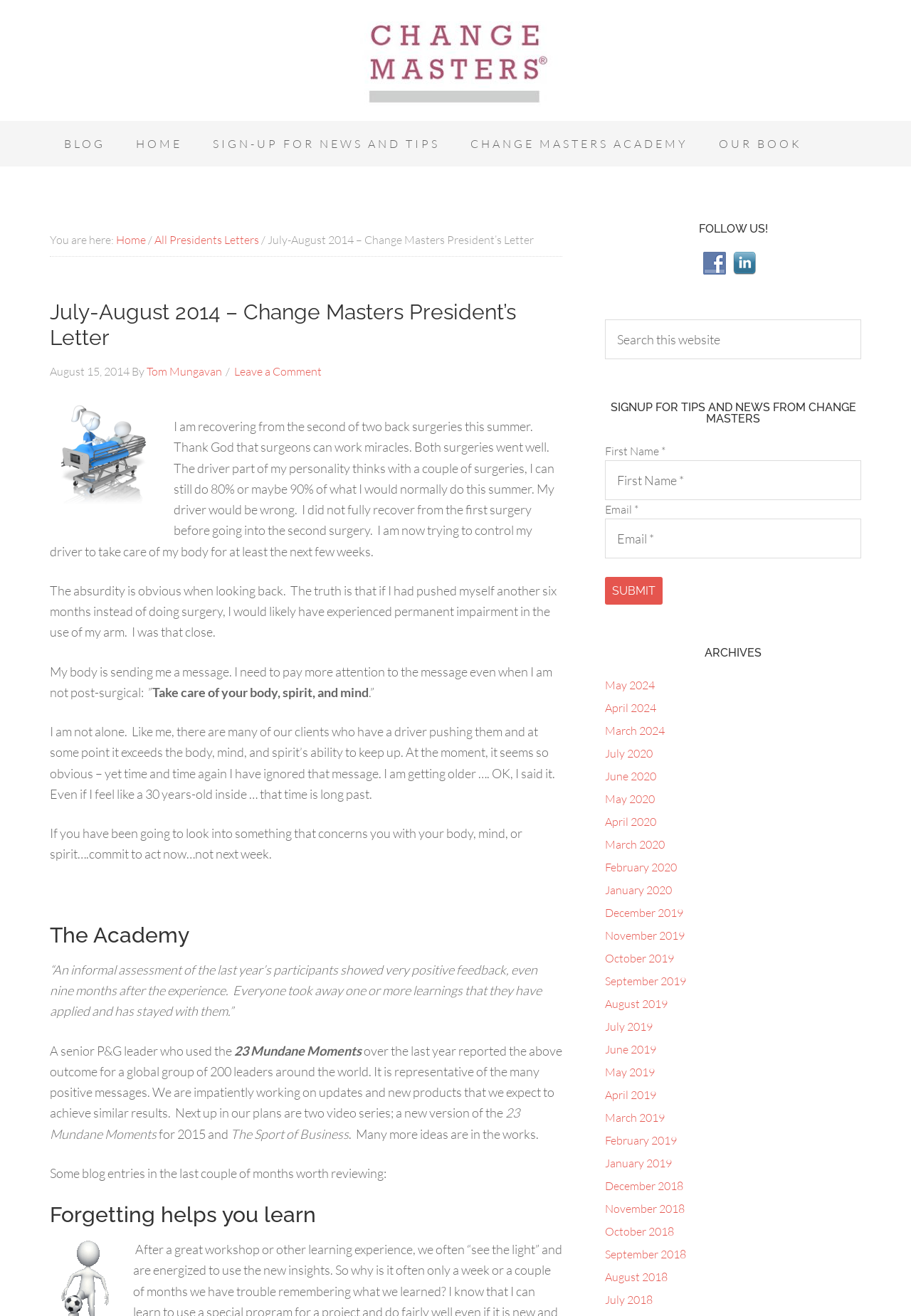What is the purpose of the search box?
Refer to the image and provide a concise answer in one word or phrase.

To search this website